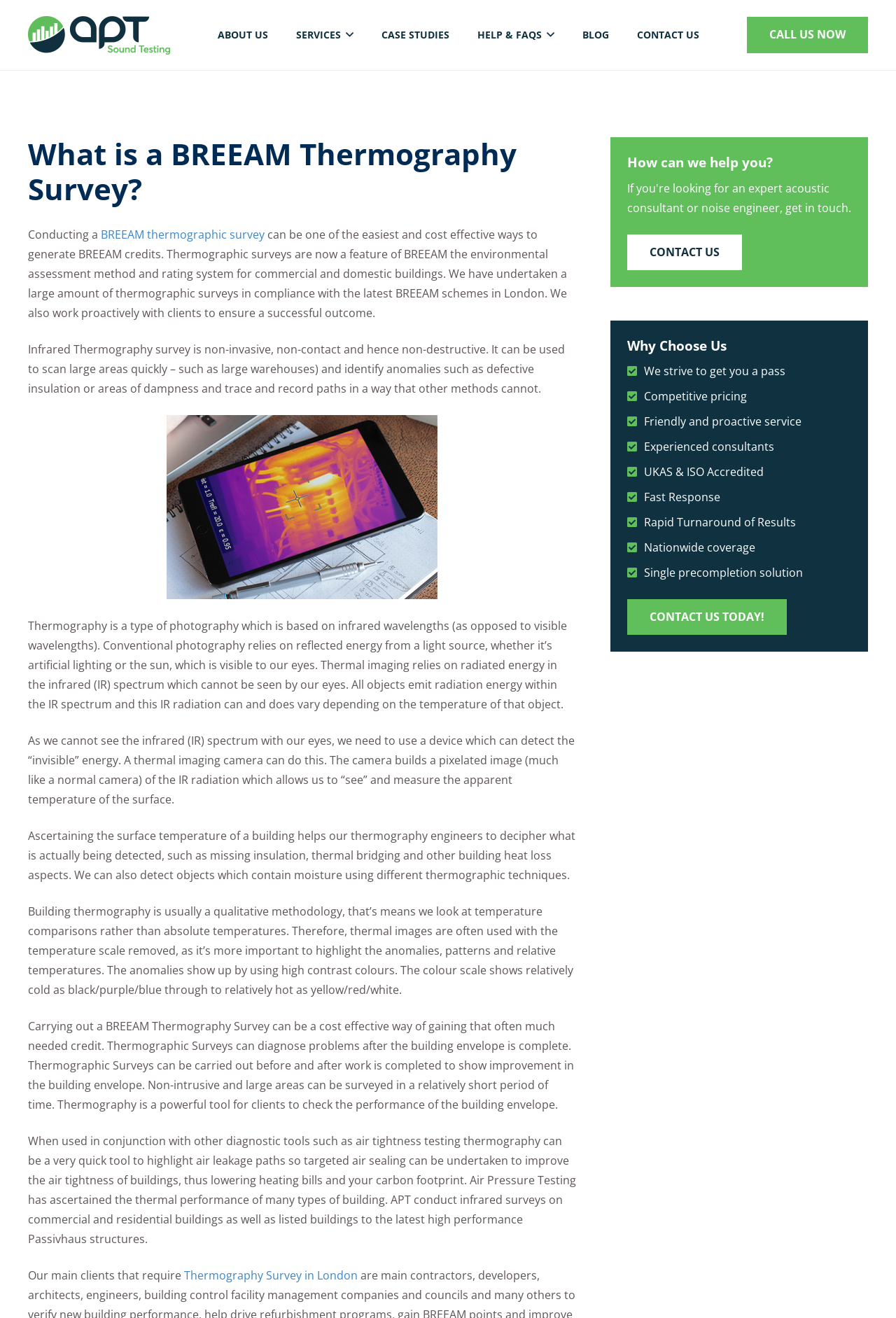Use a single word or phrase to answer the question: 
What is the benefit of using thermal imaging in building thermography?

To detect anomalies